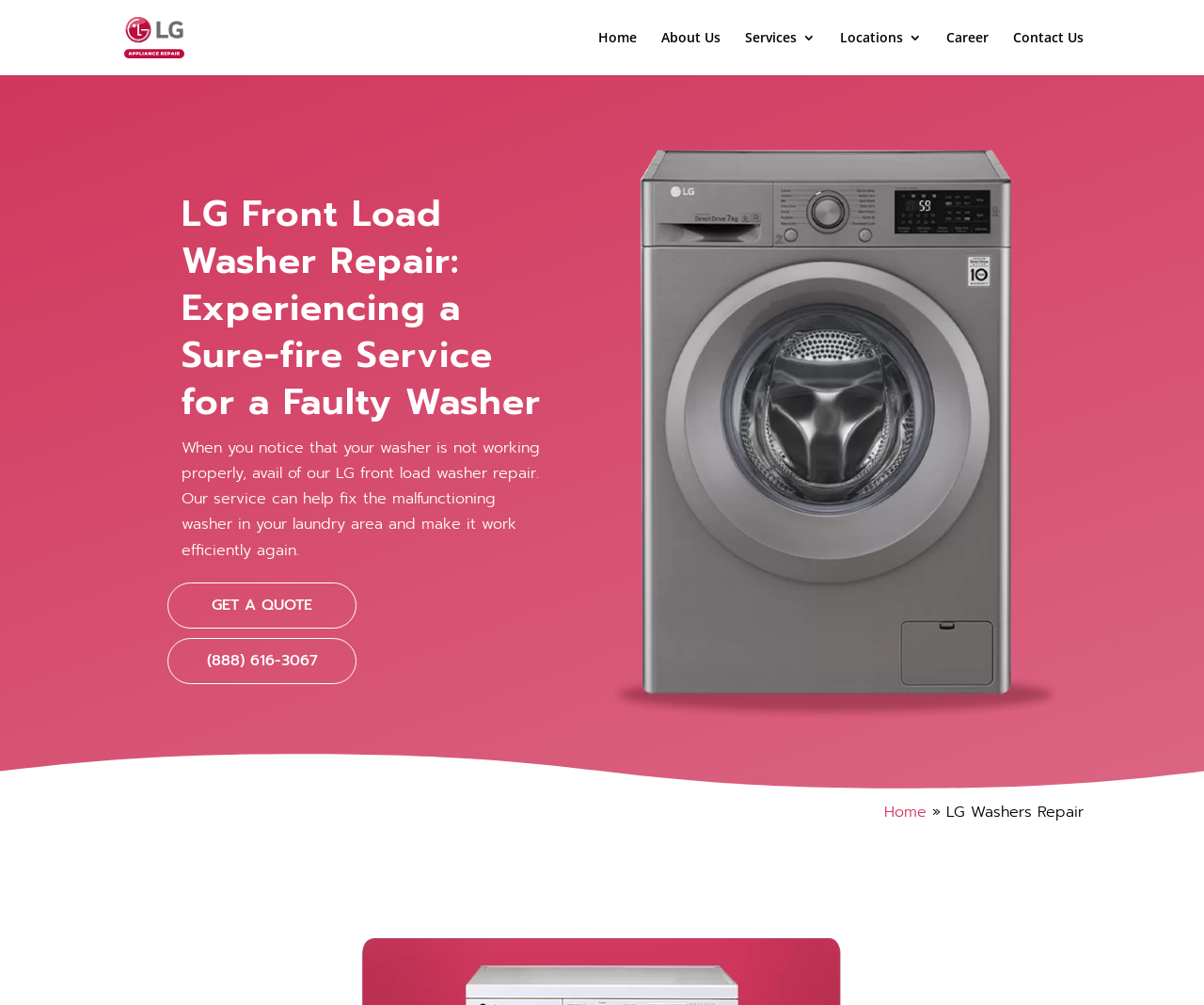Determine the bounding box coordinates of the clickable element necessary to fulfill the instruction: "Navigate to the 'About Us' page". Provide the coordinates as four float numbers within the 0 to 1 range, i.e., [left, top, right, bottom].

[0.549, 0.031, 0.598, 0.075]